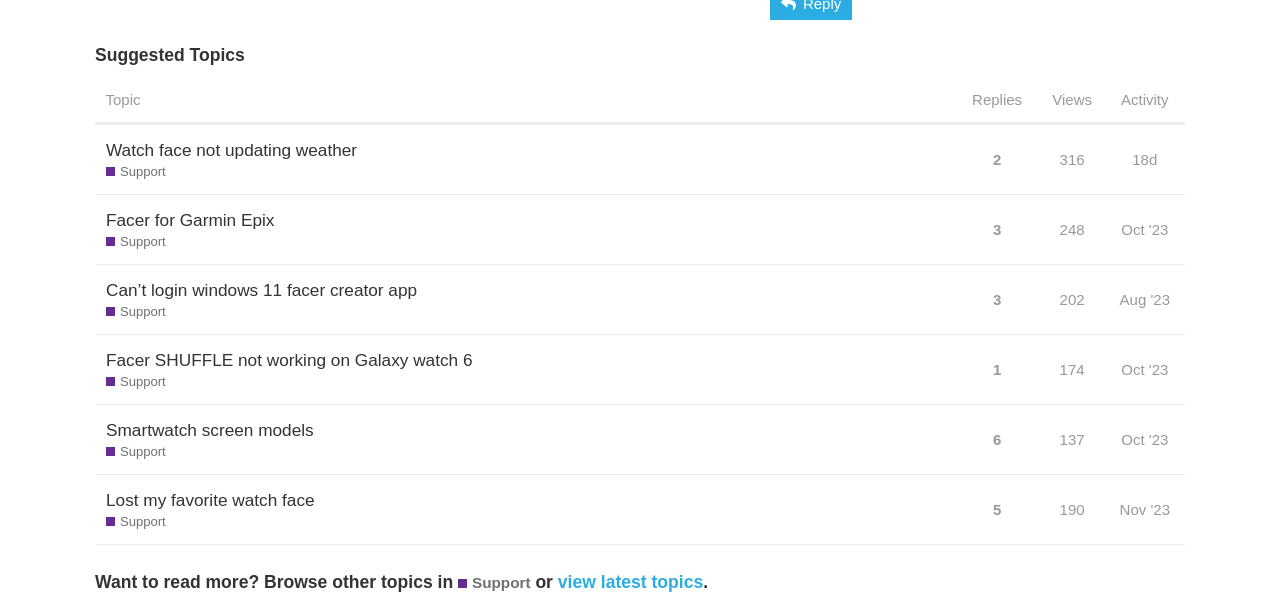Show the bounding box coordinates for the element that needs to be clicked to execute the following instruction: "Browse other topics in Support". Provide the coordinates in the form of four float numbers between 0 and 1, i.e., [left, top, right, bottom].

[0.358, 0.941, 0.414, 0.971]